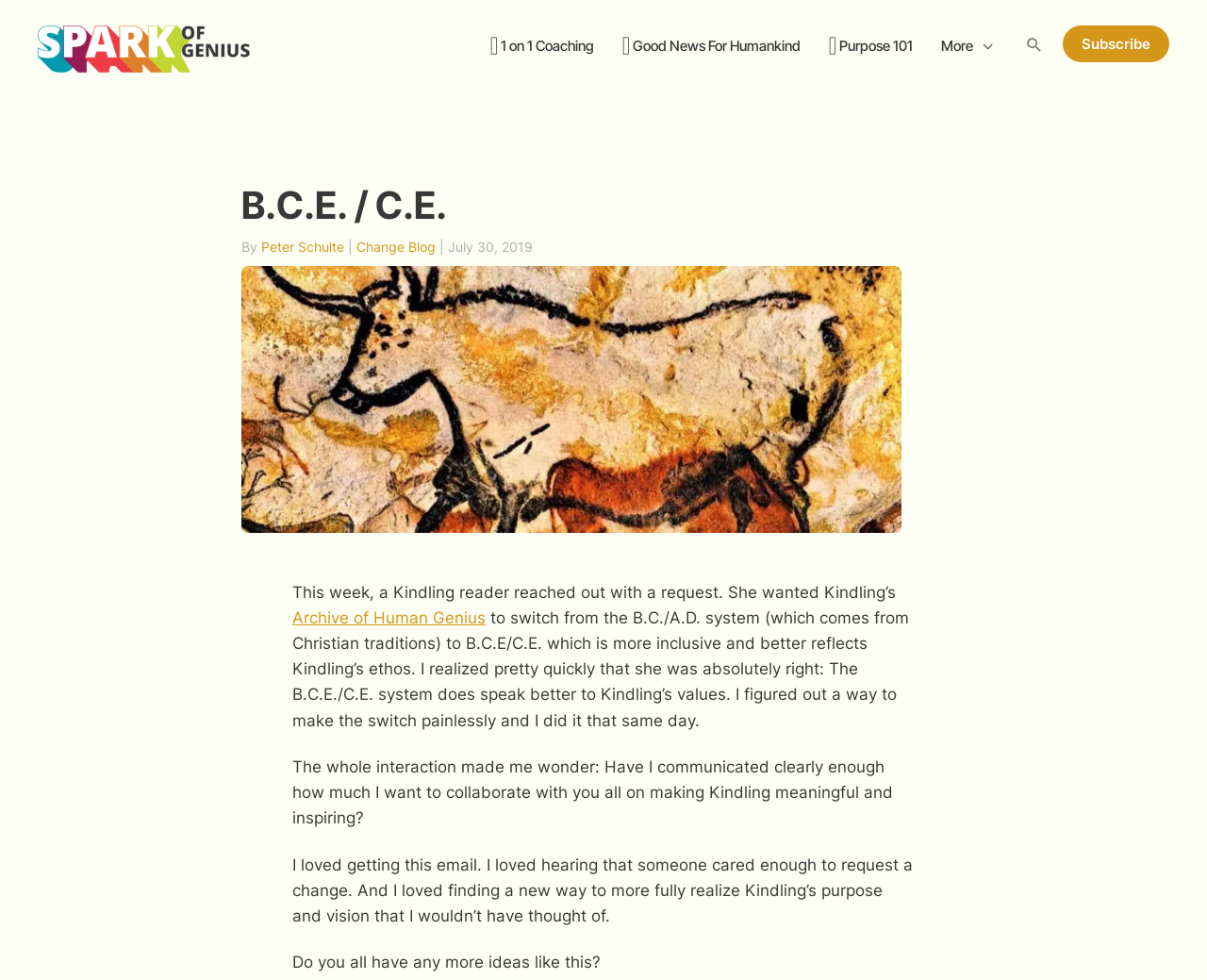Utilize the details in the image to give a detailed response to the question: What is the topic of the article?

I deduced this from the text 'Have I communicated clearly enough how much I want to collaborate with you all on making Kindling meaningful and inspiring?' and the context of the article which discusses a reader's feedback and the author's response.